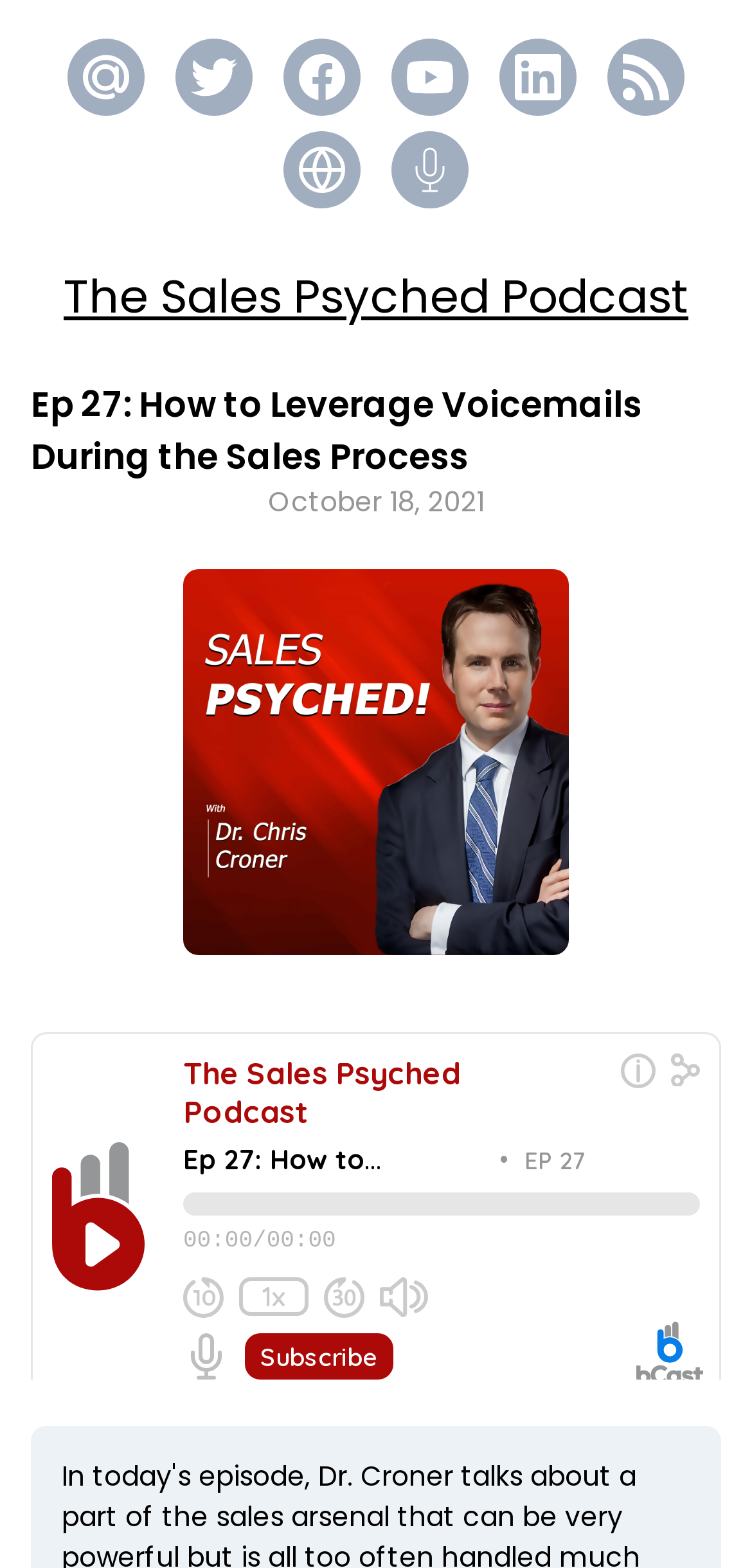Given the description "aria-label="Menu"", provide the bounding box coordinates of the corresponding UI element.

None